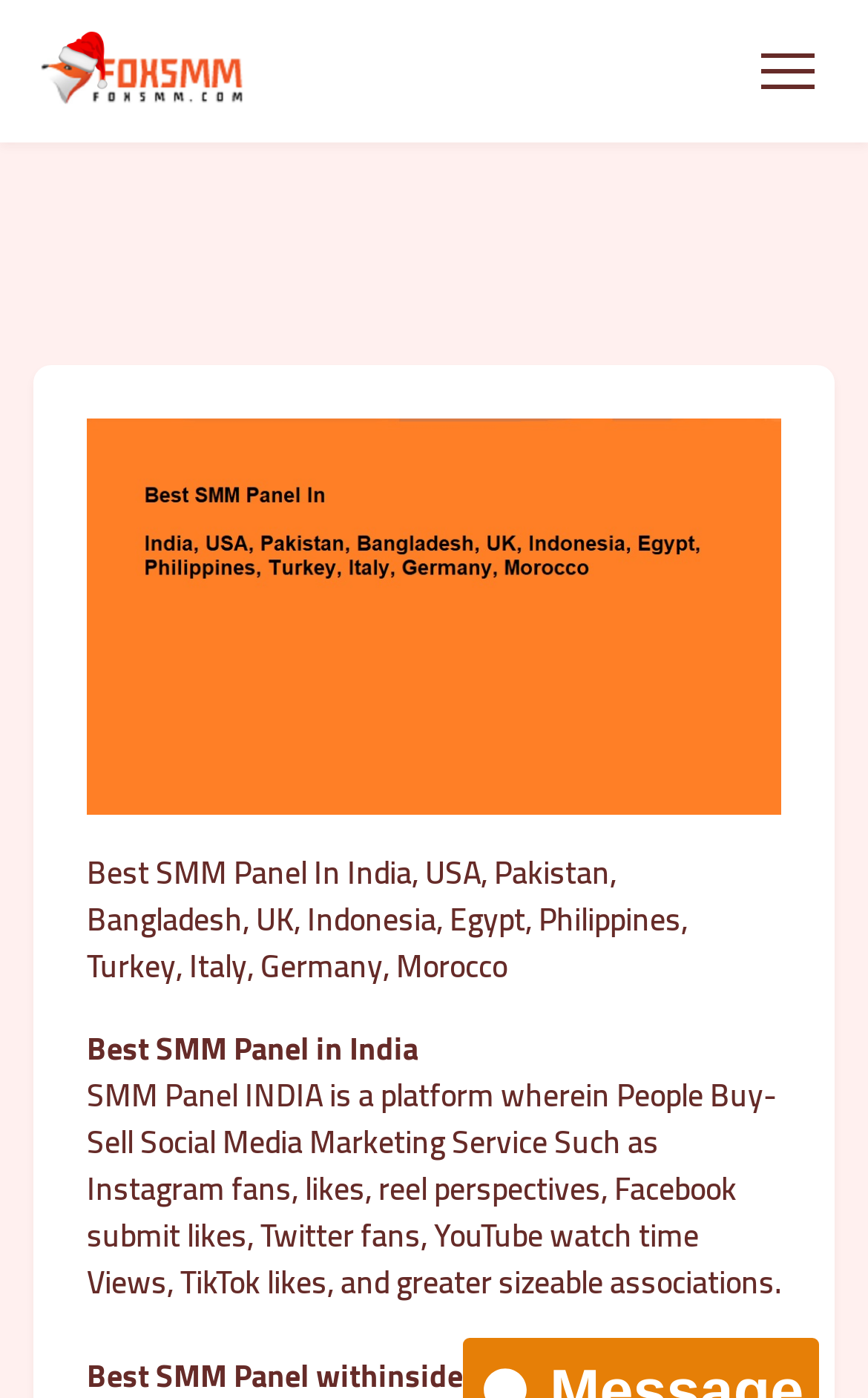Construct a thorough caption encompassing all aspects of the webpage.

The webpage features a logo of "Fox SMM" at the top left corner, which is a clickable link. To the top right, there is a button labeled "Toggle navigation" that controls a navigation menu. 

Below the logo, a large image spans across the majority of the page, taking up most of the width and about half of the height. 

Above the image, there is a heading that reads "Best SMM Panel In India, USA, Pakistan, Bangladesh, UK, Indonesia, Egypt, Philippines, Turkey, Italy, Germany, Morocco". 

Further down, there is a subheading that says "Best SMM Panel in India". 

Below the subheading, a paragraph of text explains that "SMM Panel INDIA is a platform wherein People Buy-Sell Social Media Marketing Service Such as Instagram fans, likes, reel perspectives, Facebook submit likes, Twitter fans, YouTube watch time Views, TikTok likes, and greater sizeable associations."